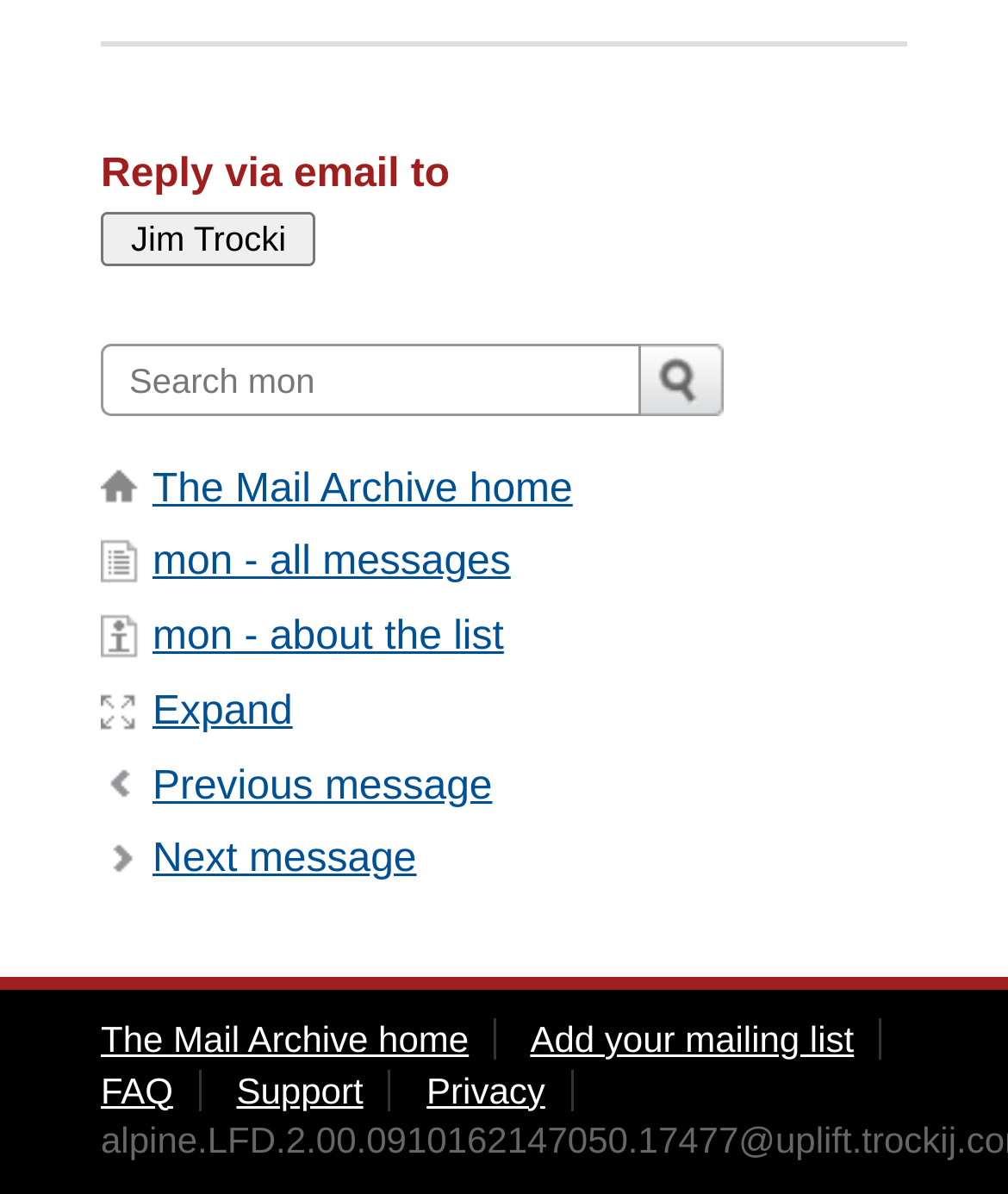Given the following UI element description: "mon - about the list", find the bounding box coordinates in the webpage screenshot.

[0.151, 0.515, 0.5, 0.552]